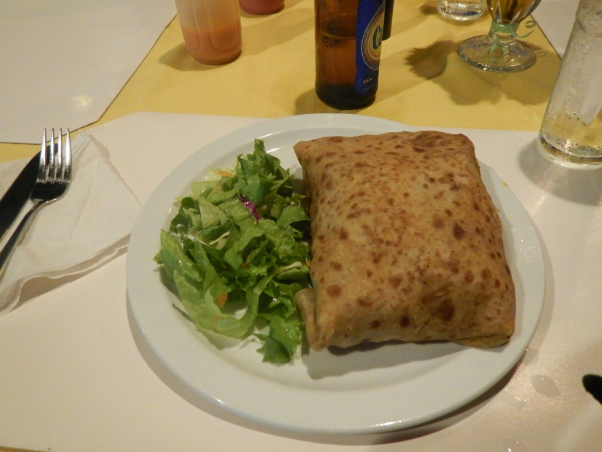Offer a detailed narrative of the scene shown in the image.

A delicious meal is presented on a white plate, featuring a large, stuffed parcel that appears to be a roti or wrap, perfectly cooked to a golden-brown hue with speckled surfaces. Accompanying the main dish is a fresh side salad, consisting of crisp greens and a sprinkle of vibrant vegetables. The table setting includes a fork on the left and hints of drinks visible in the background, including a bottle of beer adorned with a recognizable label. The cheerful yellow tablecloth adds a warm touch to this inviting dining scene, suggesting a relaxed atmosphere perfect for enjoying a leisurely meal.